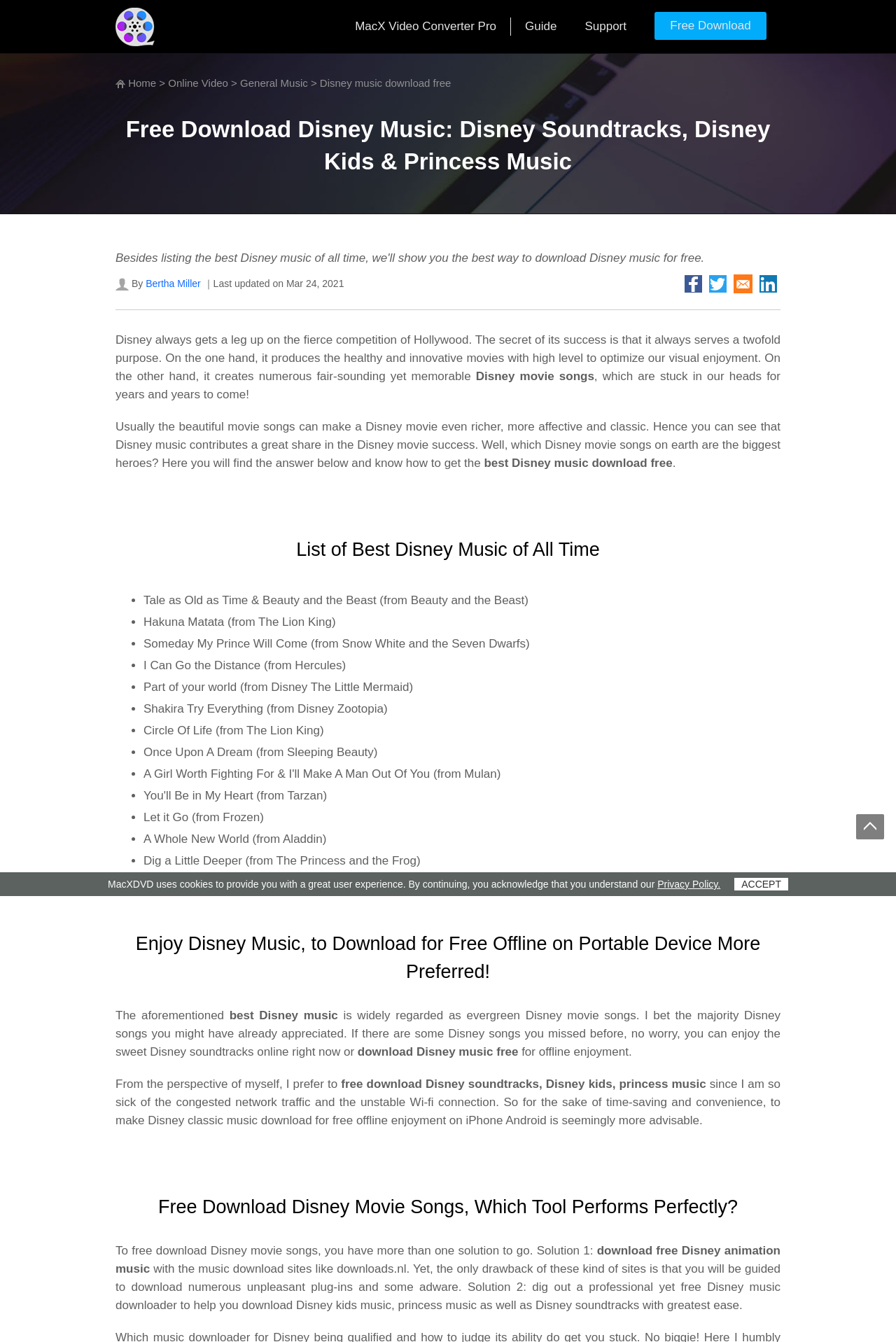Summarize the webpage with intricate details.

This webpage is about downloading Disney music for free. At the top, there is a navigation bar with links to "MacX Video Converter Pro", "Guide", "Support", and "Free Download". Below the navigation bar, there is a heading that reads "Free Download Disney Music: Disney Soundtracks, Disney Kids & Princess Music" followed by a brief introduction to Disney music and its significance.

The main content of the webpage is divided into three sections. The first section lists the best Disney music of all time, including "Tale as Old as Time & Beauty and the Beast", "Hakuna Matata", and "Let it Go". Each item on the list is marked with a bullet point.

The second section discusses the importance of enjoying Disney music offline on portable devices. It suggests that users can download Disney music for free to enjoy it offline, which is more convenient than relying on unstable Wi-Fi connections.

The third section provides solutions for downloading Disney movie songs. It mentions two options: using music download sites or a professional Disney music downloader. The latter option is recommended as it is easier and more convenient.

At the bottom of the webpage, there is a notice about cookies and a link to the "Privacy Policy". There is also an "ACCEPT" button. On the right side of the webpage, there is a sidebar with links to "Home", "Online Video", "General Music", and "Disney music download free".